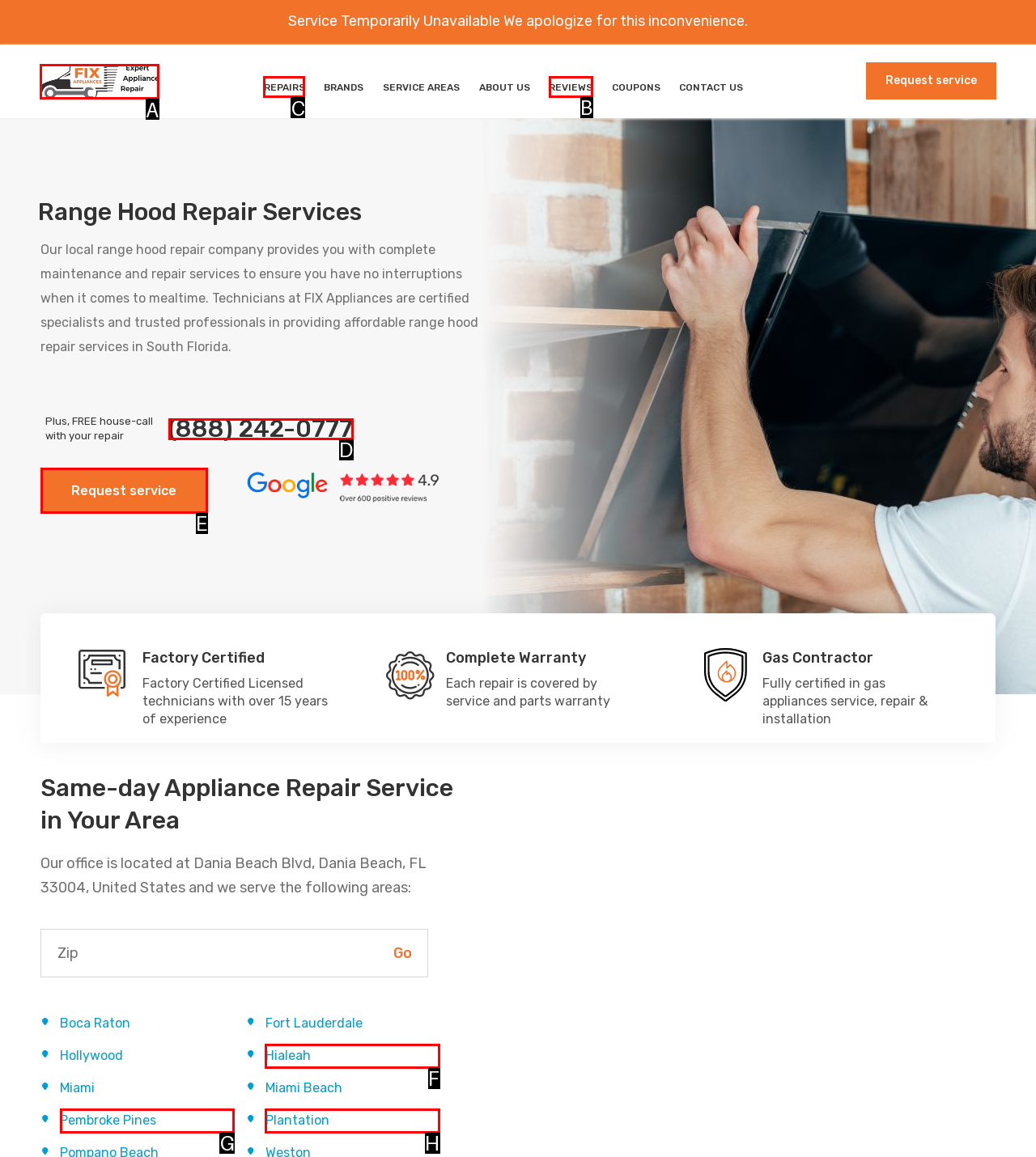Given the task: discover modern bathroom design, indicate which boxed UI element should be clicked. Provide your answer using the letter associated with the correct choice.

None